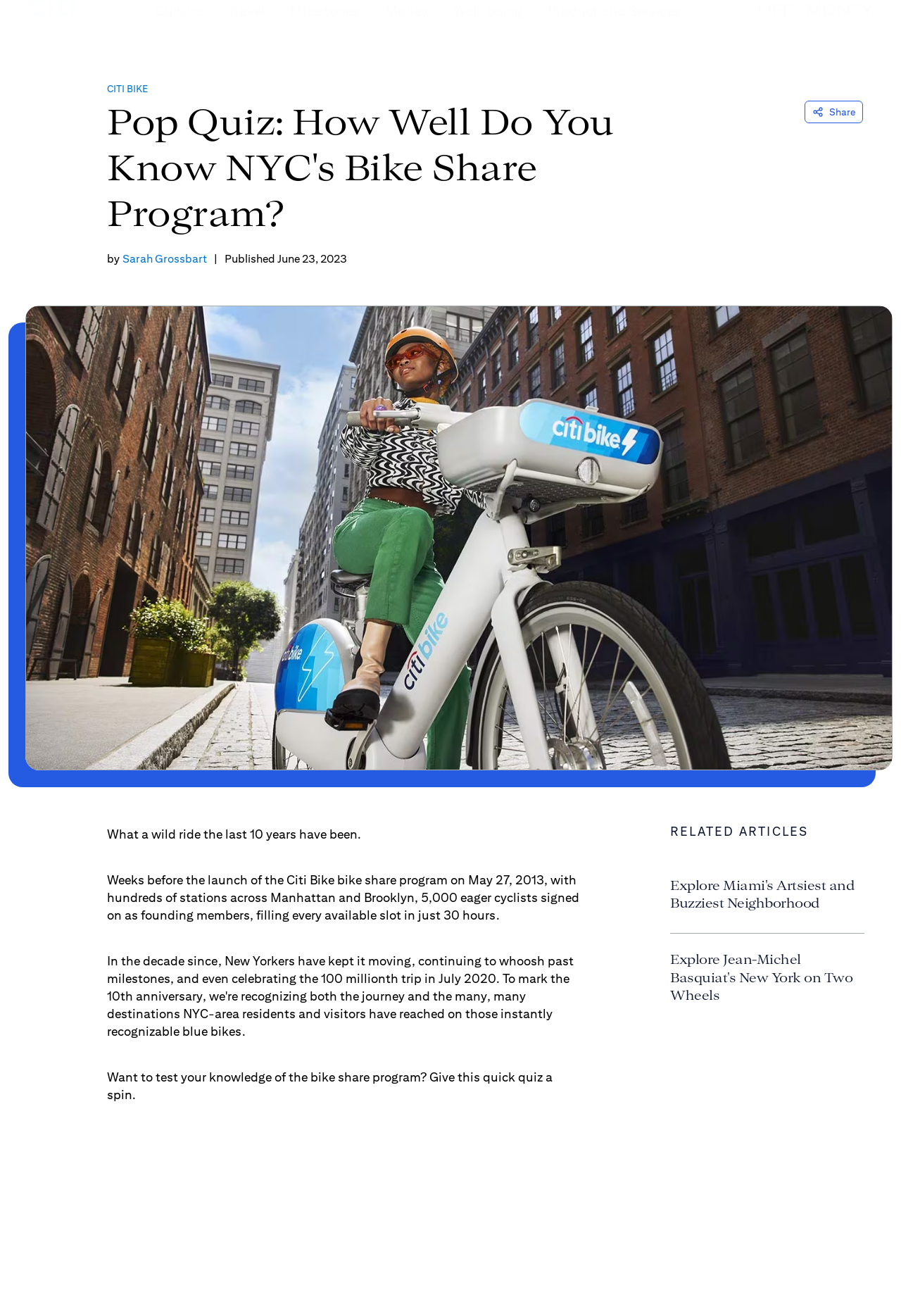Could you specify the bounding box coordinates for the clickable section to complete the following instruction: "Share the article on social media"?

[0.893, 0.077, 0.958, 0.094]